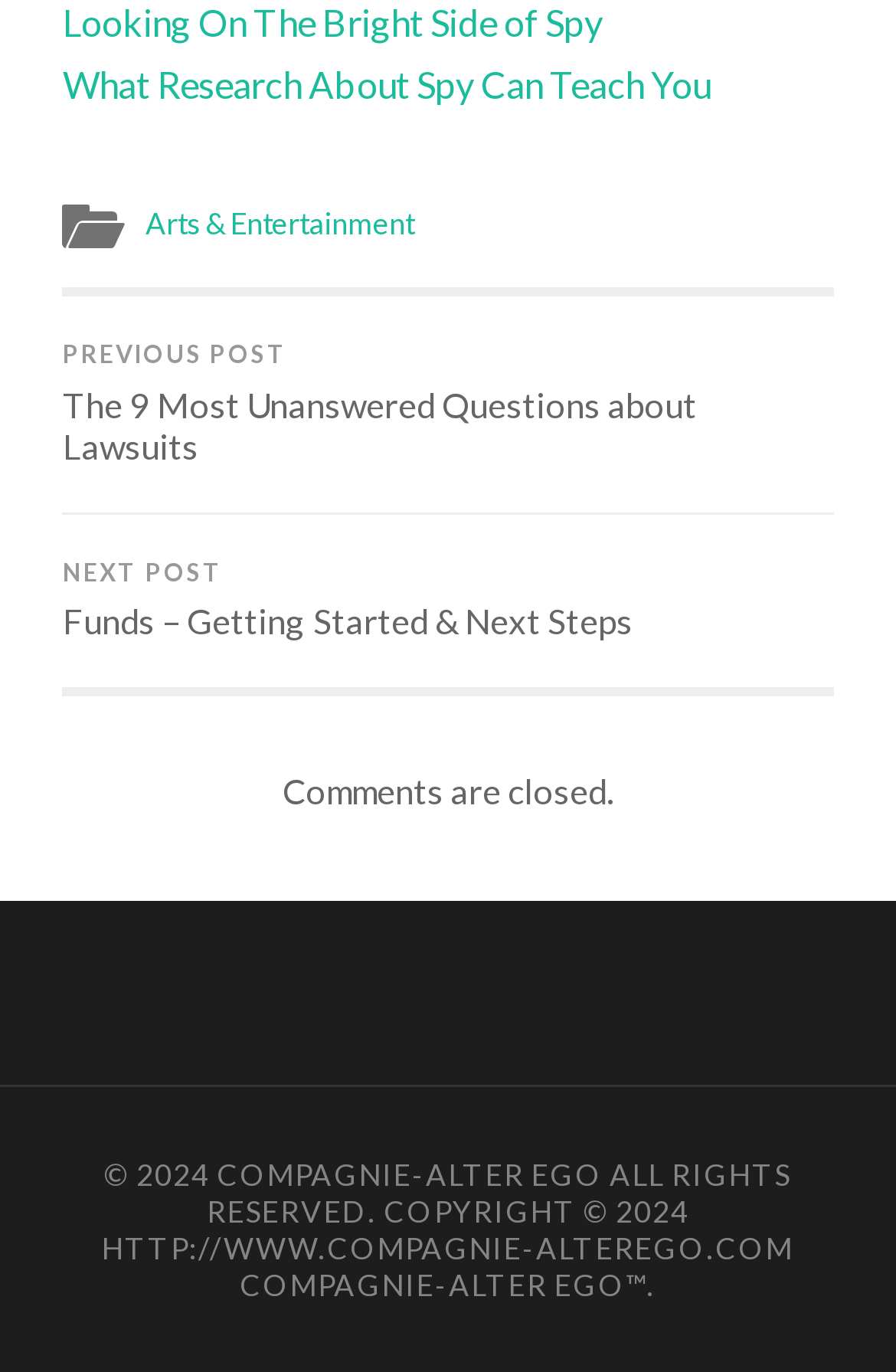What is the copyright year?
Please use the visual content to give a single word or phrase answer.

2024